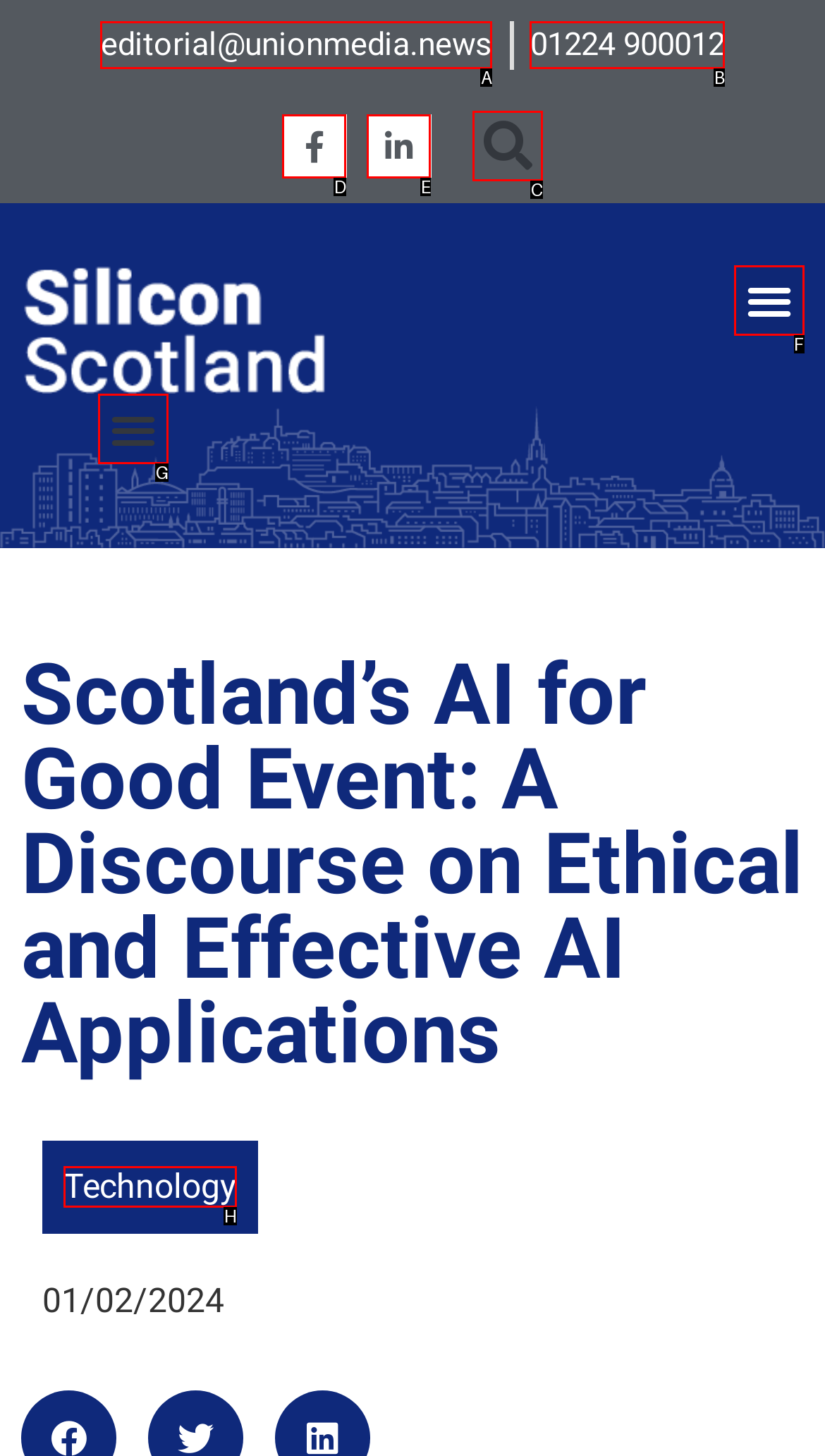From the given choices, which option should you click to complete this task: read about Technology? Answer with the letter of the correct option.

H